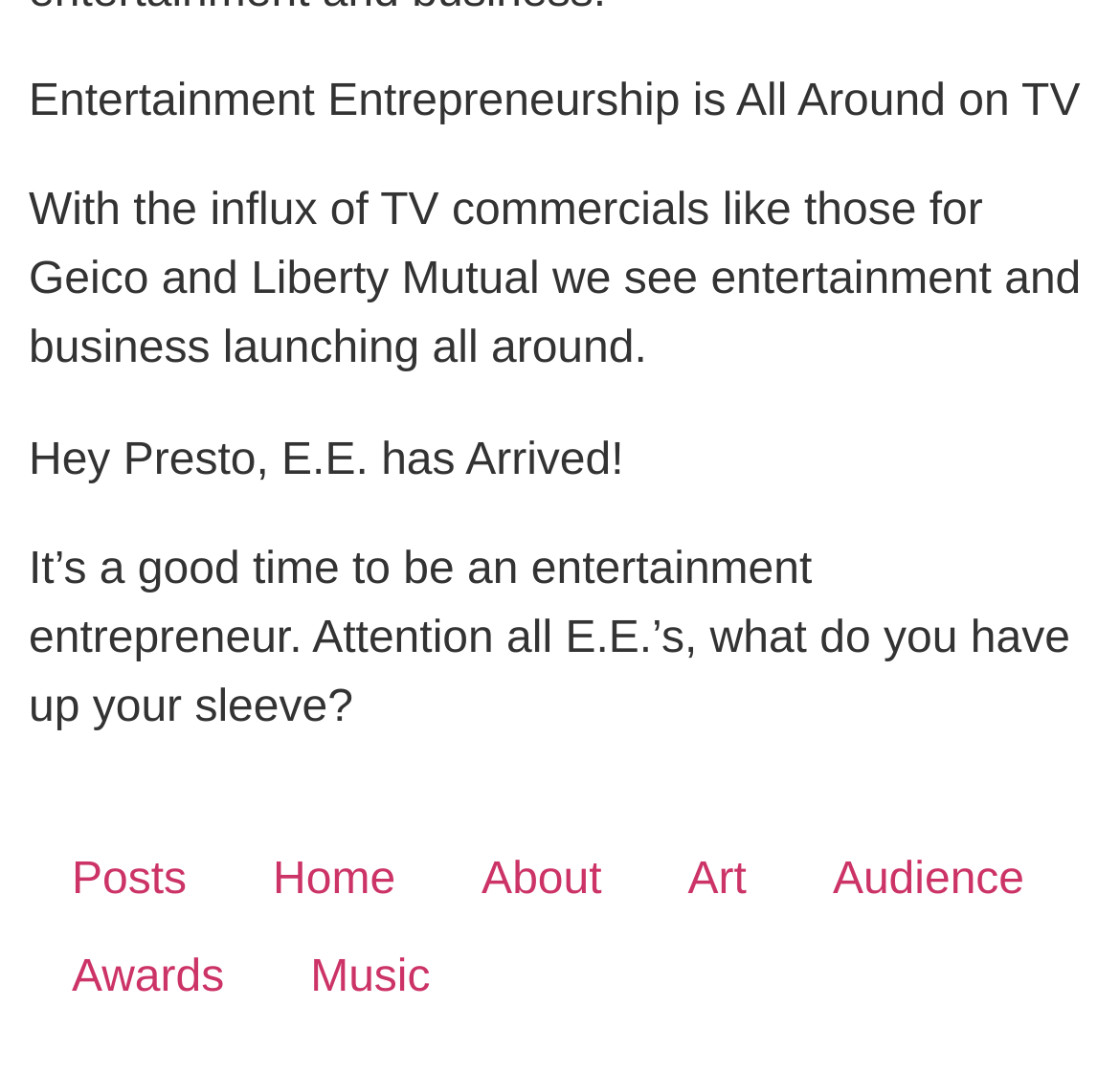Answer the question below in one word or phrase:
What is the first sentence of the main content?

Entertainment Entrepreneurship is All Around on TV